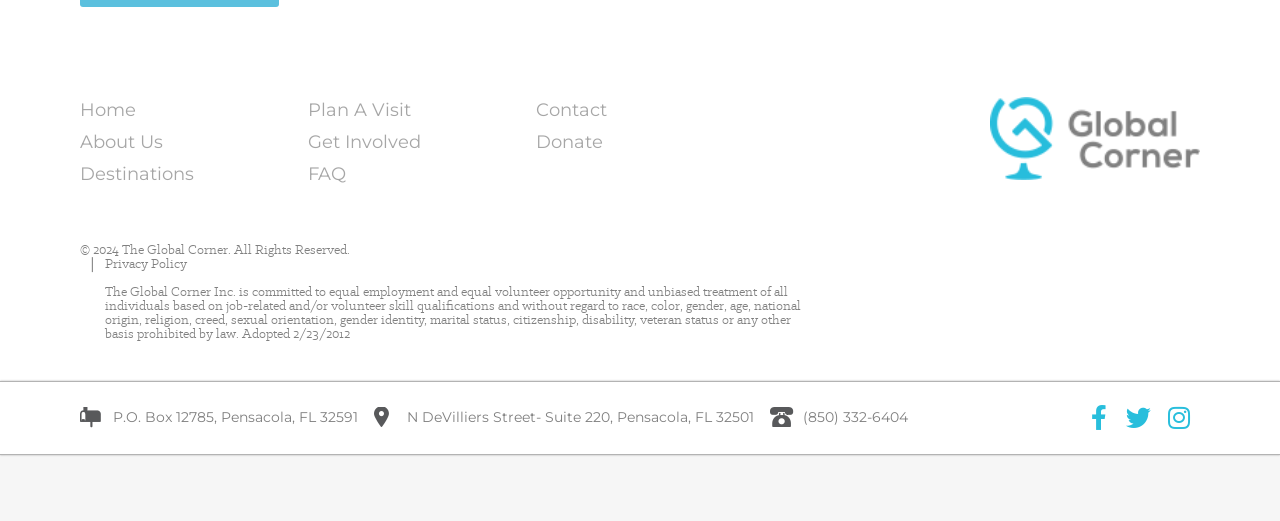Pinpoint the bounding box coordinates of the area that should be clicked to complete the following instruction: "visit Facebook page". The coordinates must be given as four float numbers between 0 and 1, i.e., [left, top, right, bottom].

[0.845, 0.769, 0.872, 0.836]